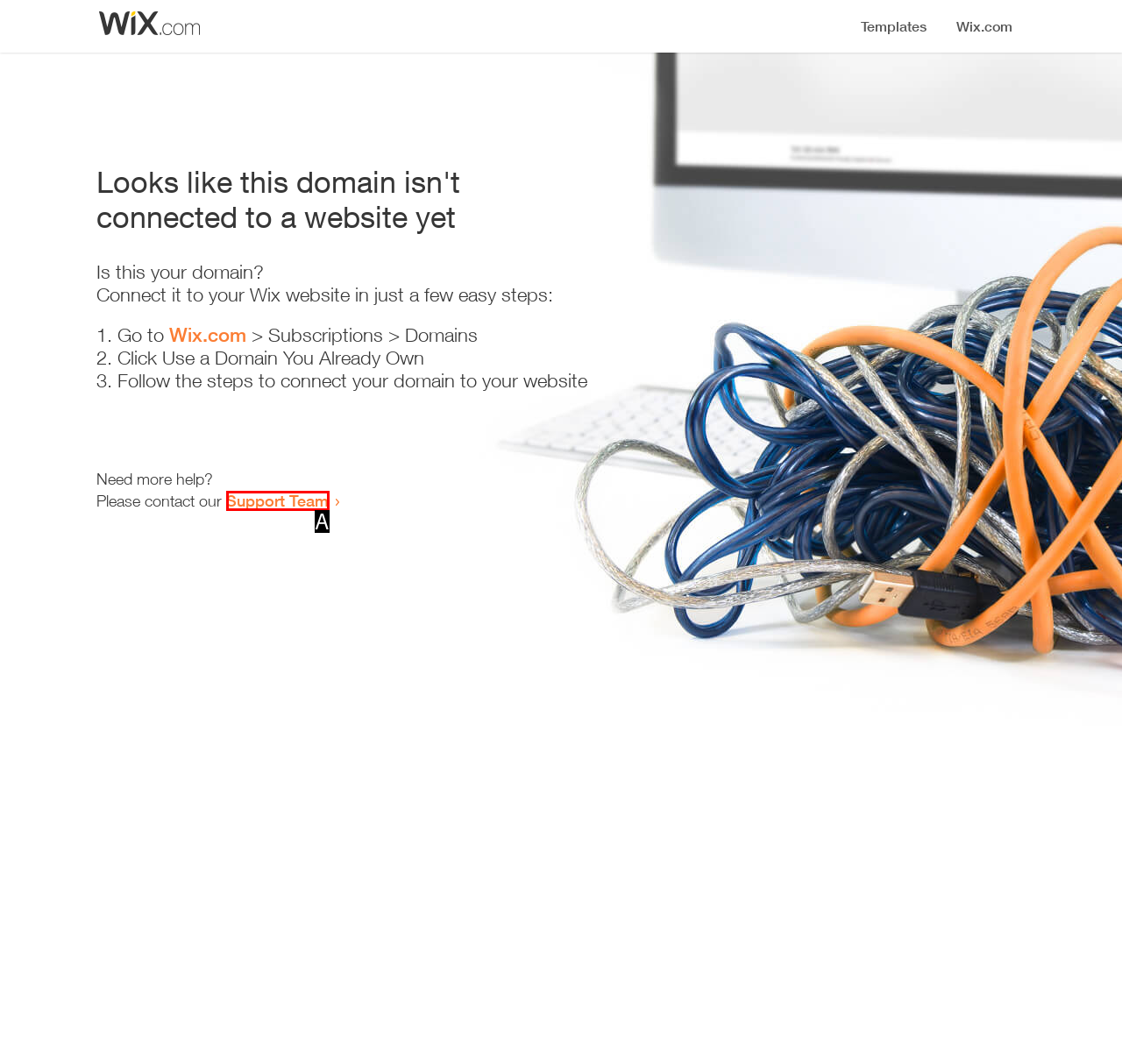Pinpoint the HTML element that fits the description: Support Team
Answer by providing the letter of the correct option.

A